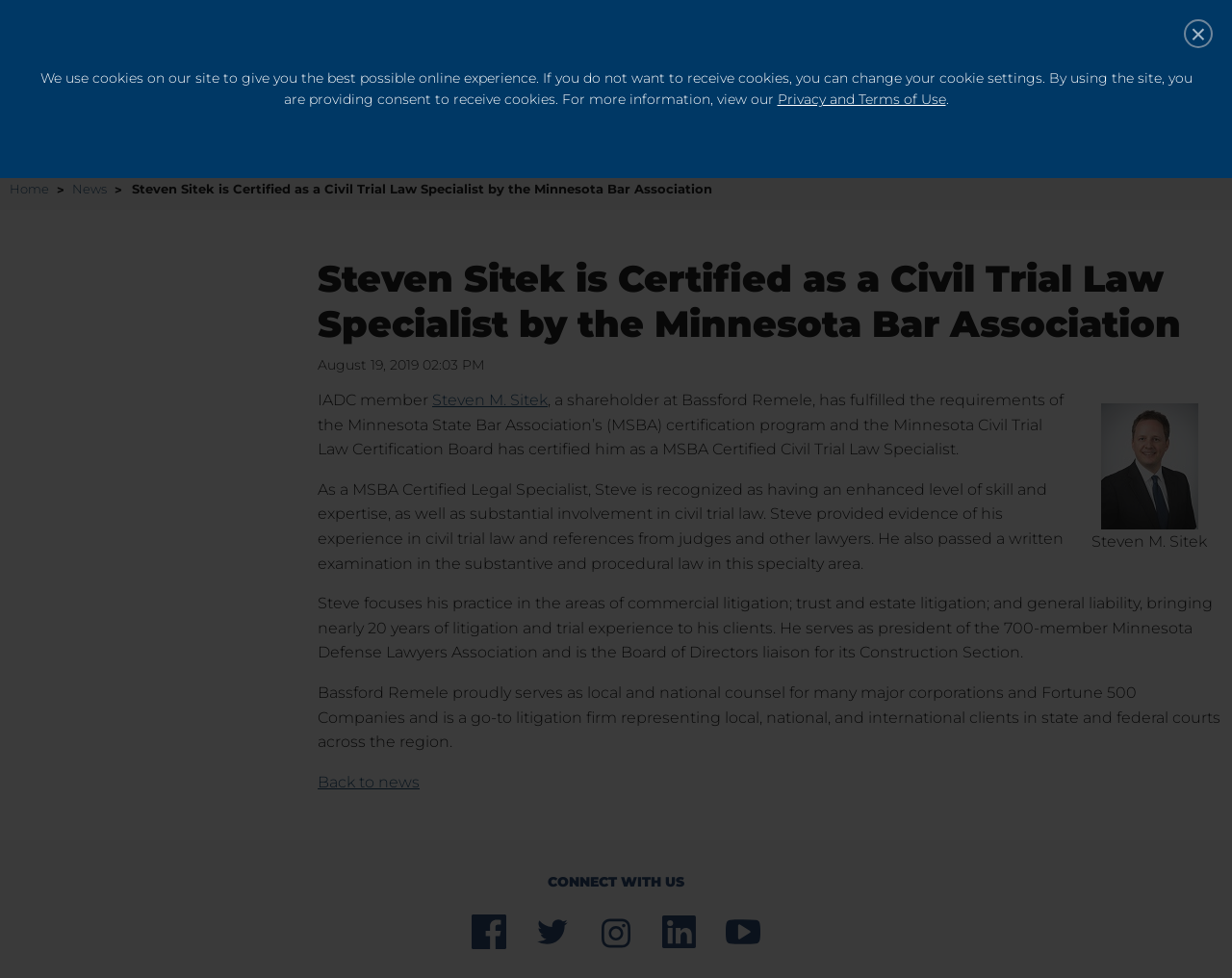Please find the bounding box coordinates of the section that needs to be clicked to achieve this instruction: "Visit the IADC FOUNDATION page".

[0.755, 0.014, 0.865, 0.036]